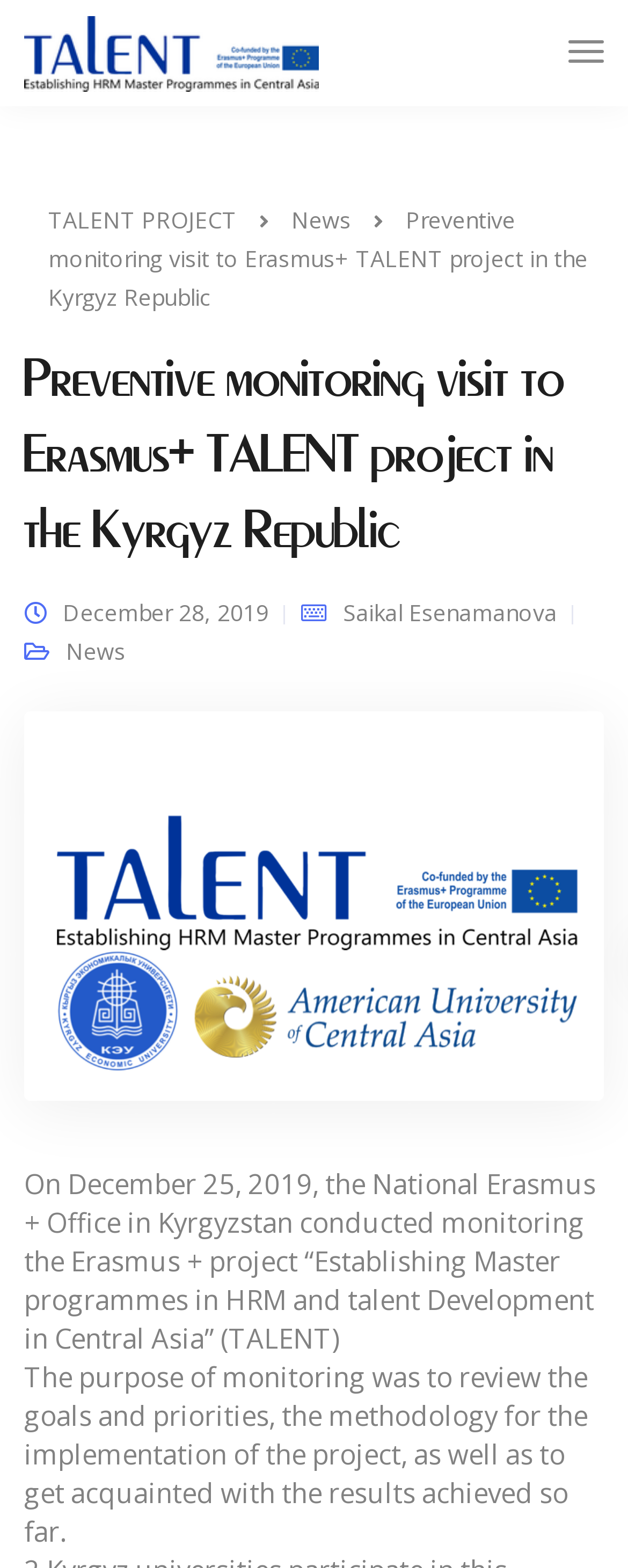Extract the bounding box coordinates for the UI element described by the text: "Saikal Esenamanova". The coordinates should be in the form of [left, top, right, bottom] with values between 0 and 1.

[0.546, 0.381, 0.887, 0.401]